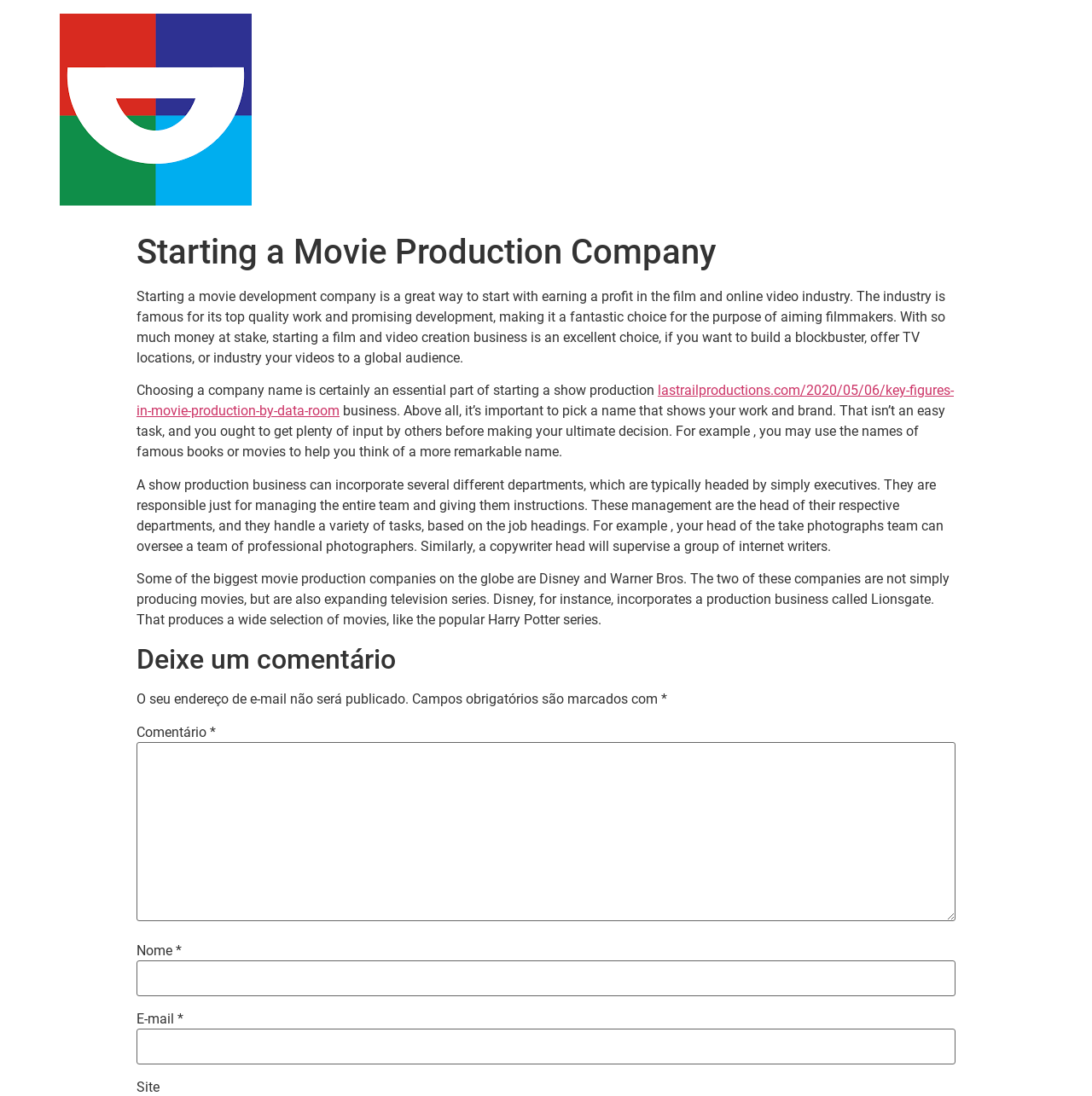What is the purpose of choosing a company name?
Provide a short answer using one word or a brief phrase based on the image.

To show work and brand